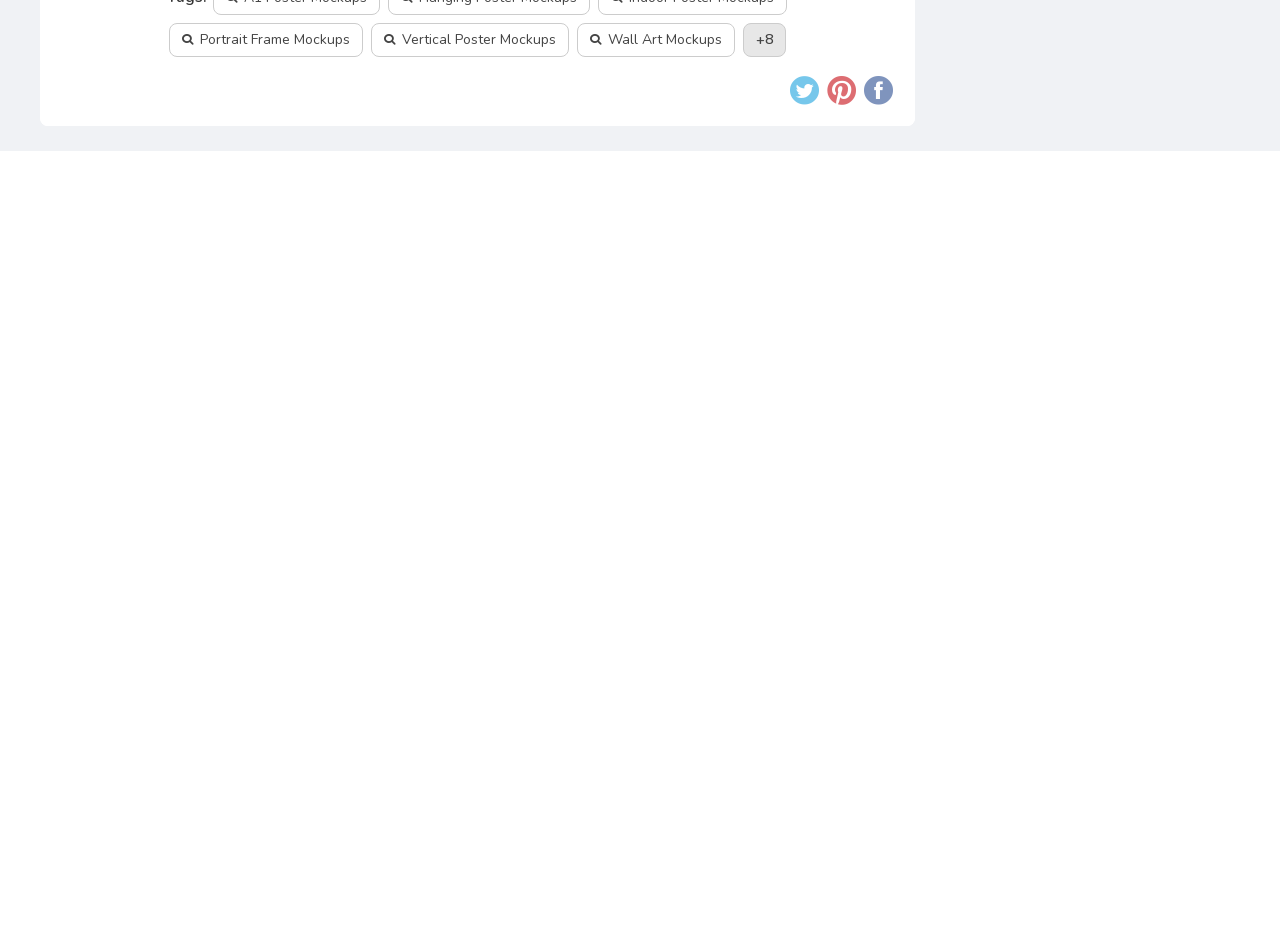Please identify the bounding box coordinates for the region that you need to click to follow this instruction: "view photo 5".

None